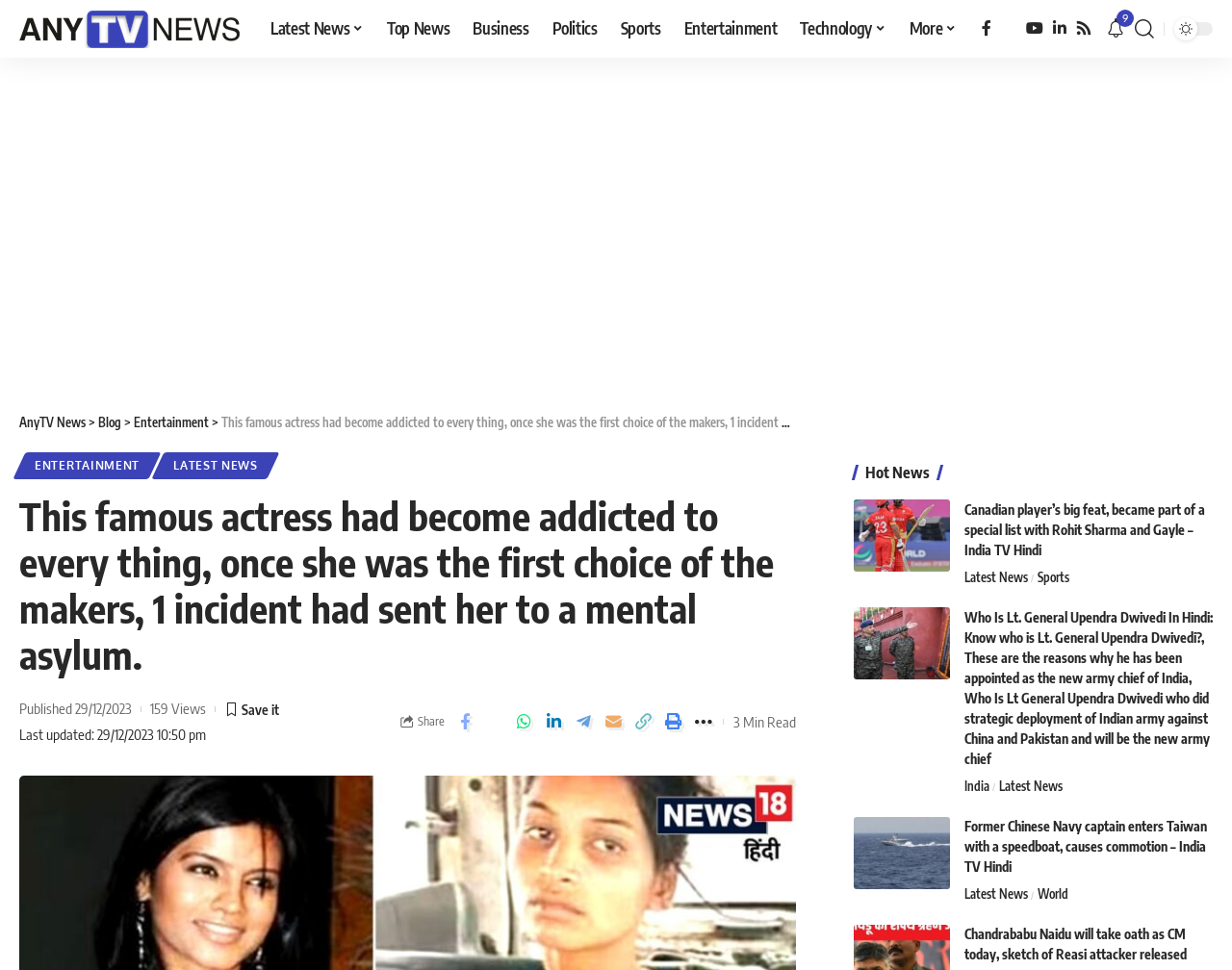Predict the bounding box coordinates of the area that should be clicked to accomplish the following instruction: "Search". The bounding box coordinates should consist of four float numbers between 0 and 1, i.e., [left, top, right, bottom].

[0.921, 0.013, 0.937, 0.047]